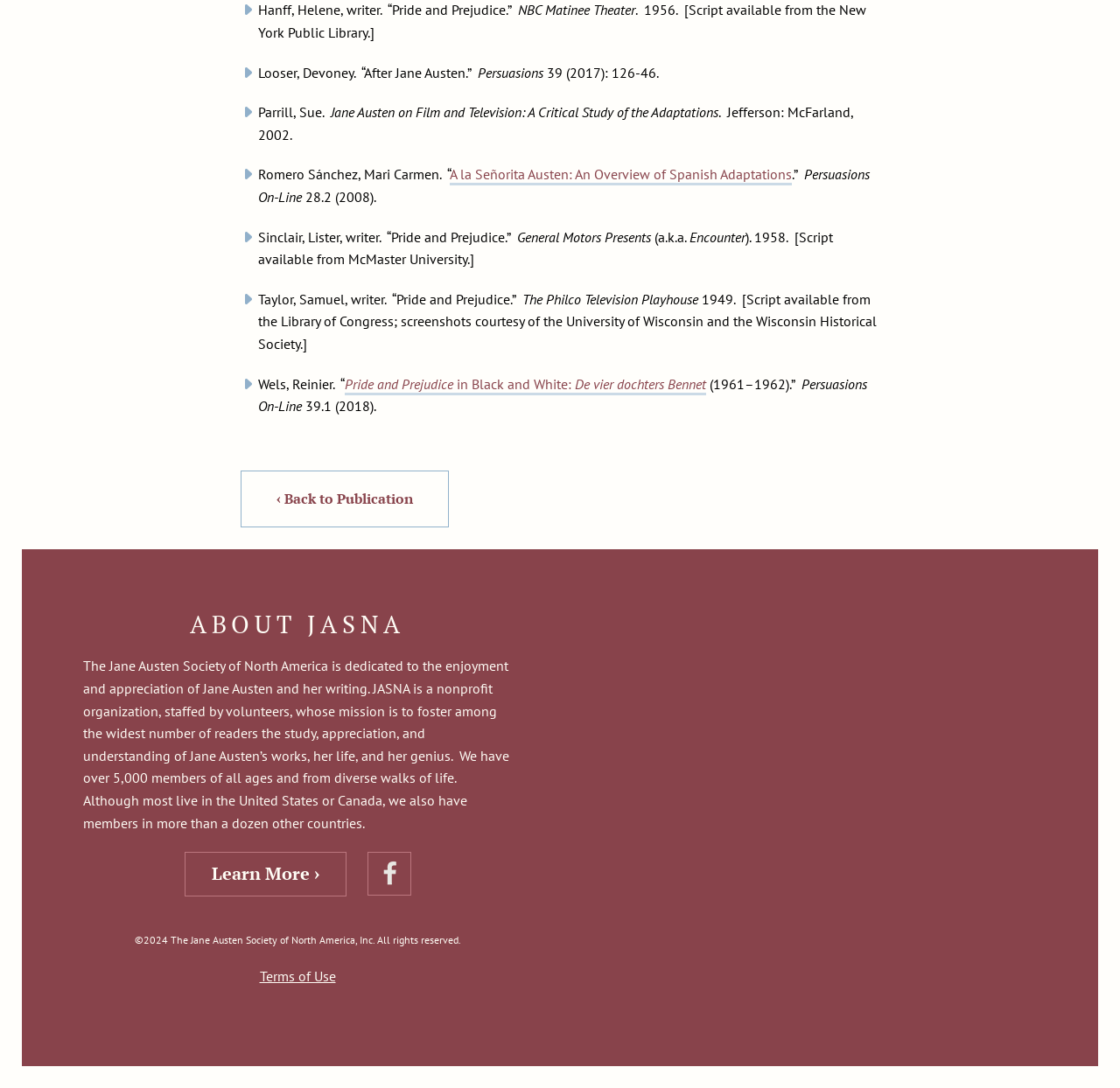Please find the bounding box for the UI element described by: "Consumer Information".

None